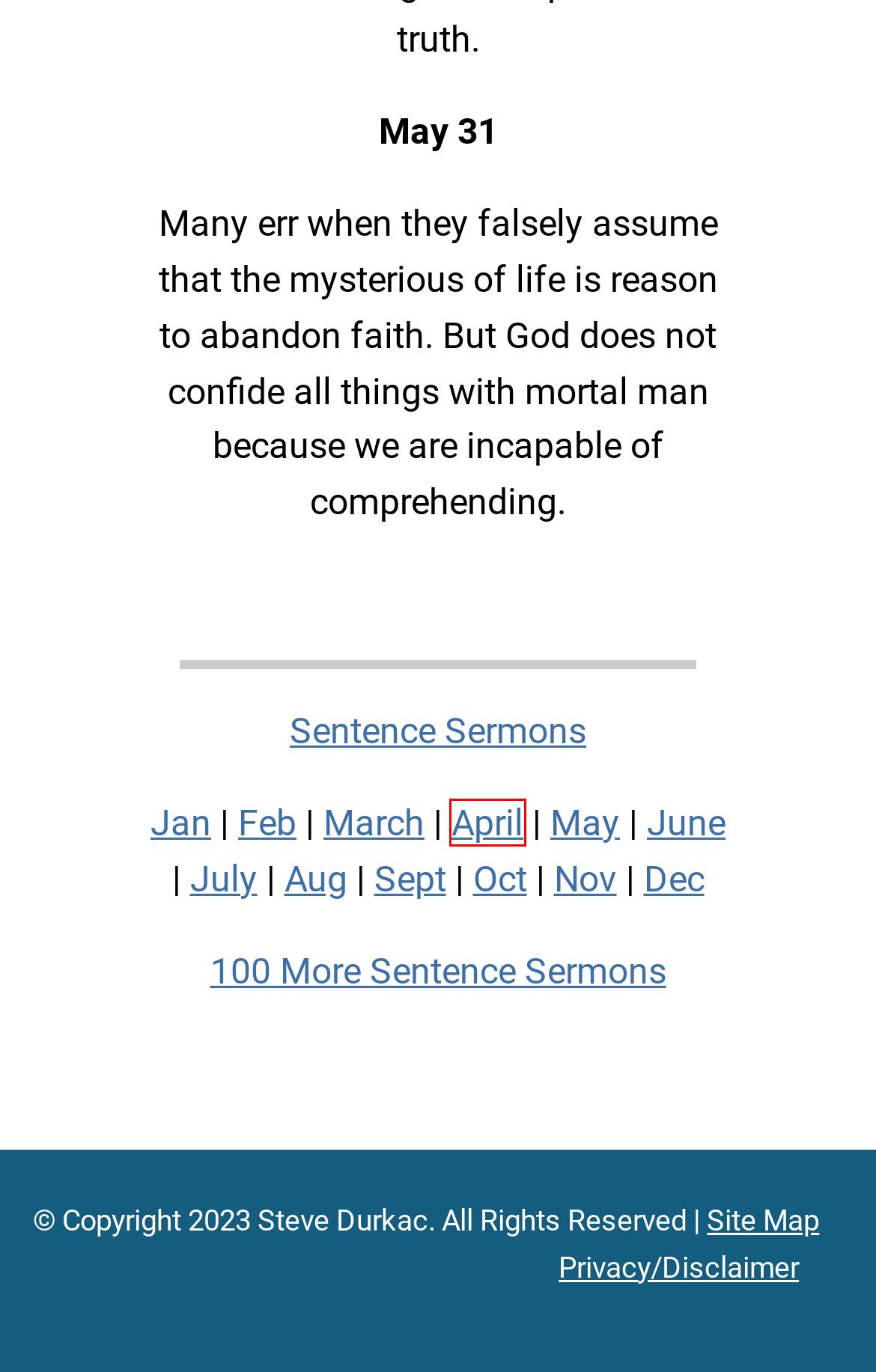You are provided with a screenshot of a webpage that has a red bounding box highlighting a UI element. Choose the most accurate webpage description that matches the new webpage after clicking the highlighted element. Here are your choices:
A. Site Map – Steve Durkac
B. October – Steve Durkac
C. Privacy/Disclaimer – Steve Durkac
D. March – Steve Durkac
E. July – Steve Durkac
F. April – Steve Durkac
G. February – Steve Durkac
H. 100 More Sentence Sermons – Steve Durkac

F